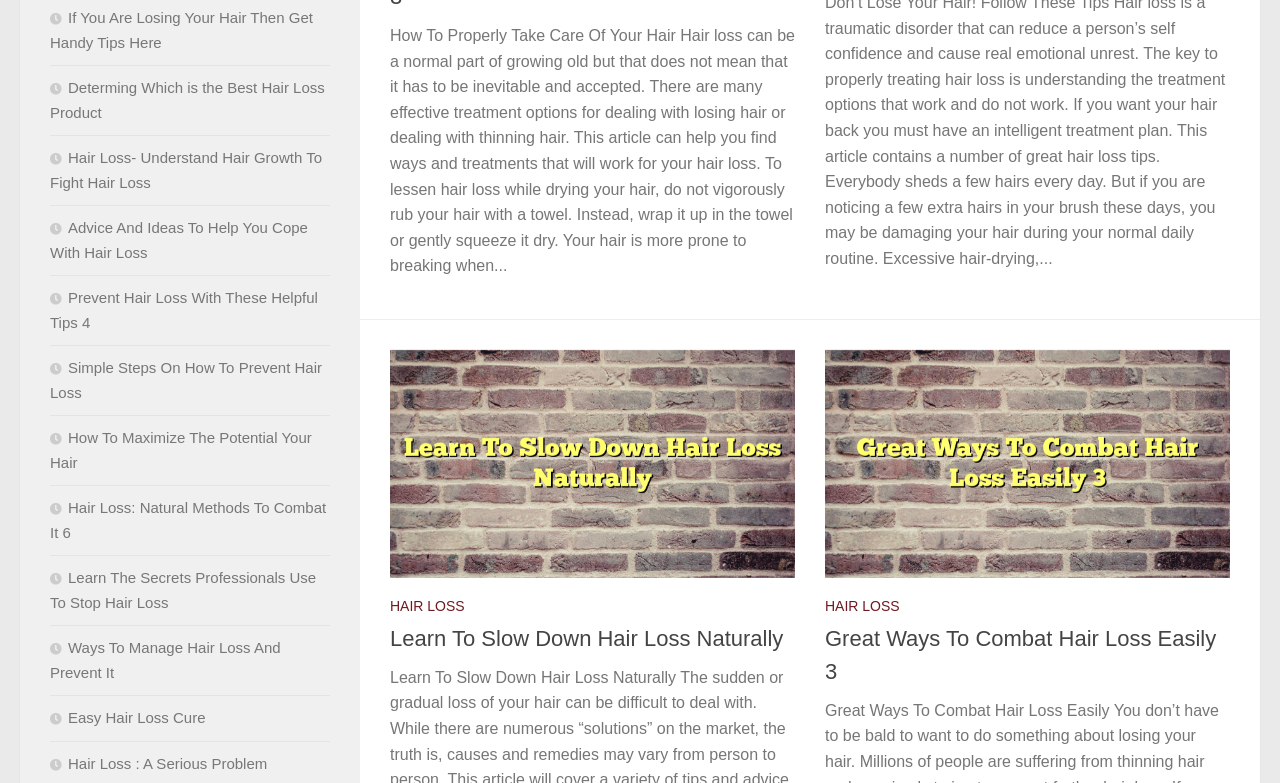Provide a single word or phrase to answer the given question: 
Are there any images on the webpage?

Yes